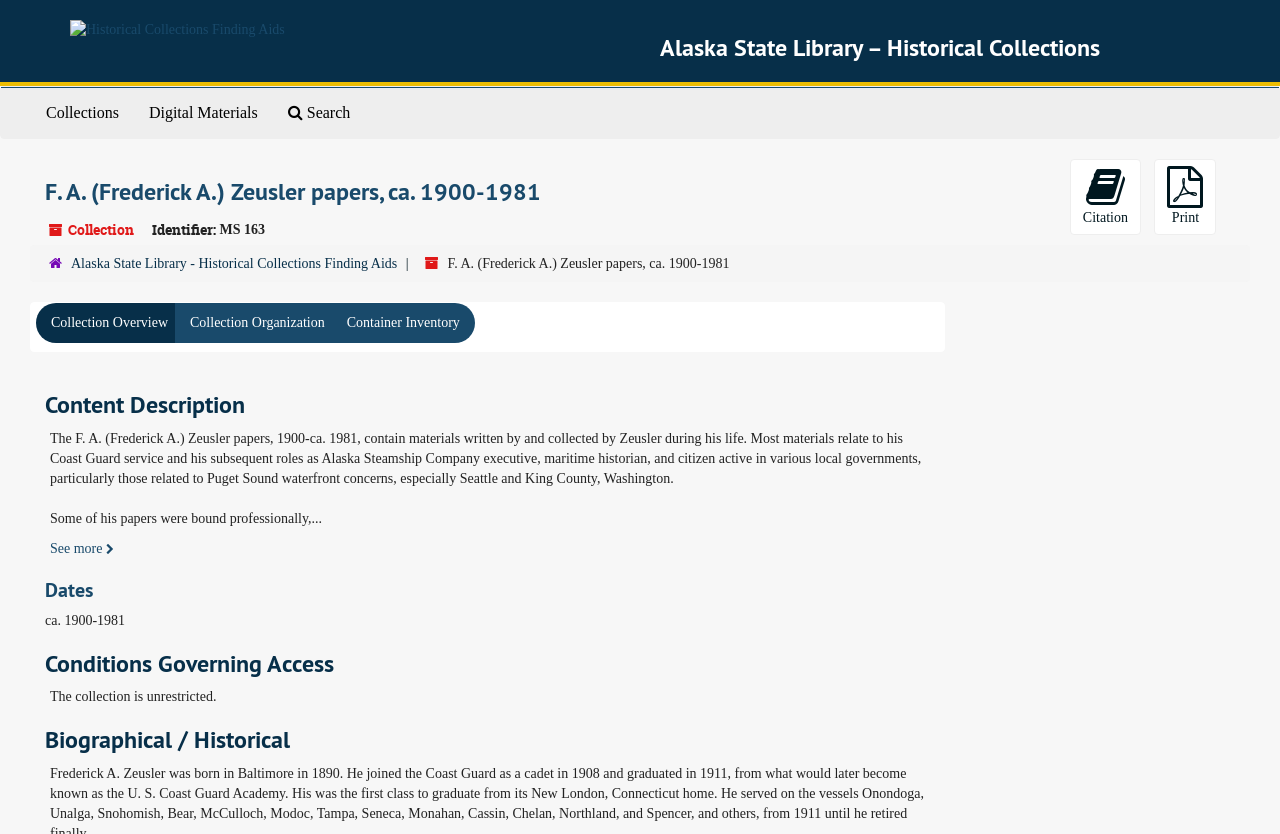What is the purpose of the 'Citation' button?
Using the image provided, answer with just one word or phrase.

To cite the collection